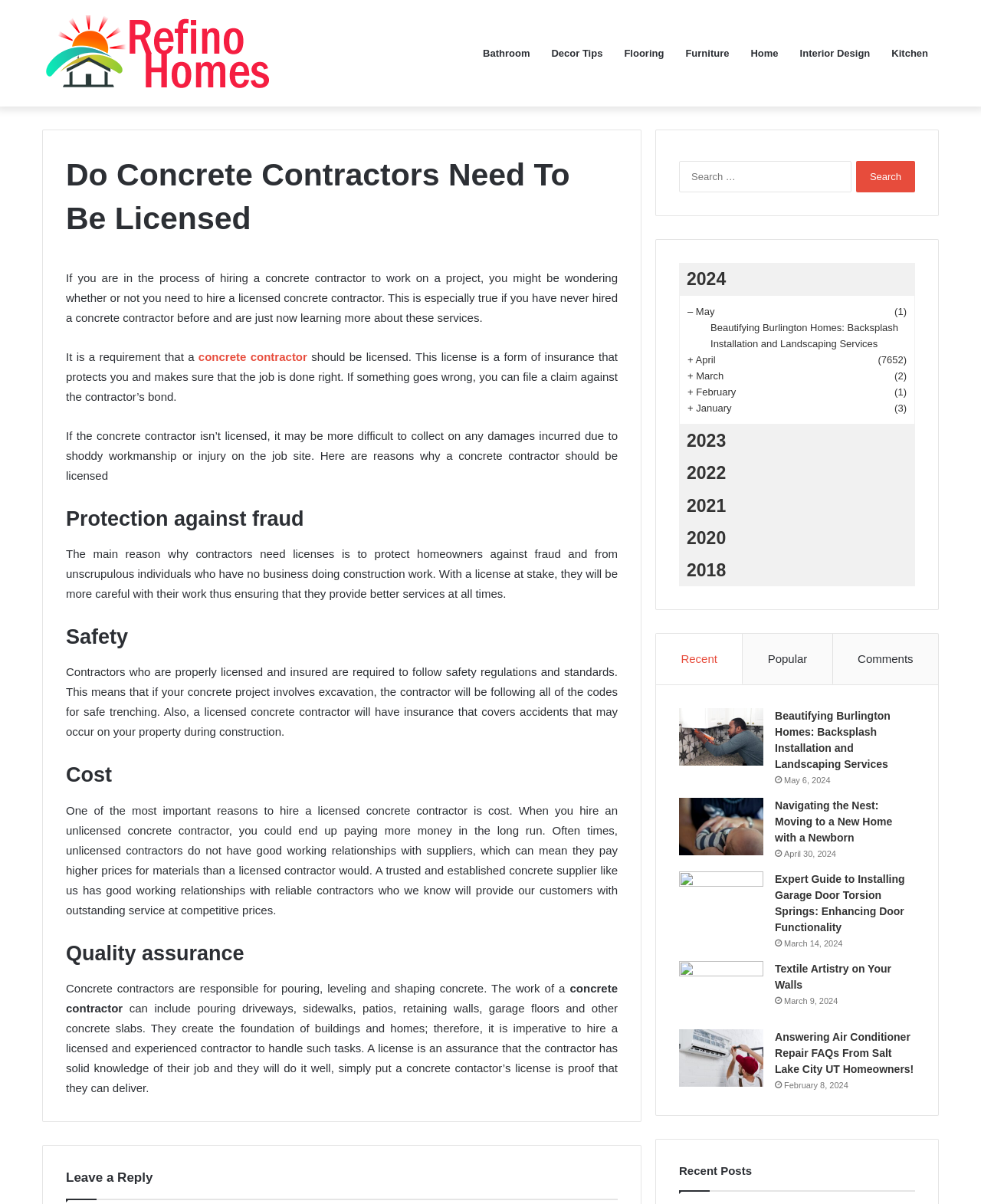Examine the image carefully and respond to the question with a detailed answer: 
What is the role of a concrete contractor in building construction?

According to the webpage, a concrete contractor is responsible for pouring, leveling, and shaping concrete, and their work includes creating the foundation of buildings and homes, such as driveways, sidewalks, patios, and retaining walls.